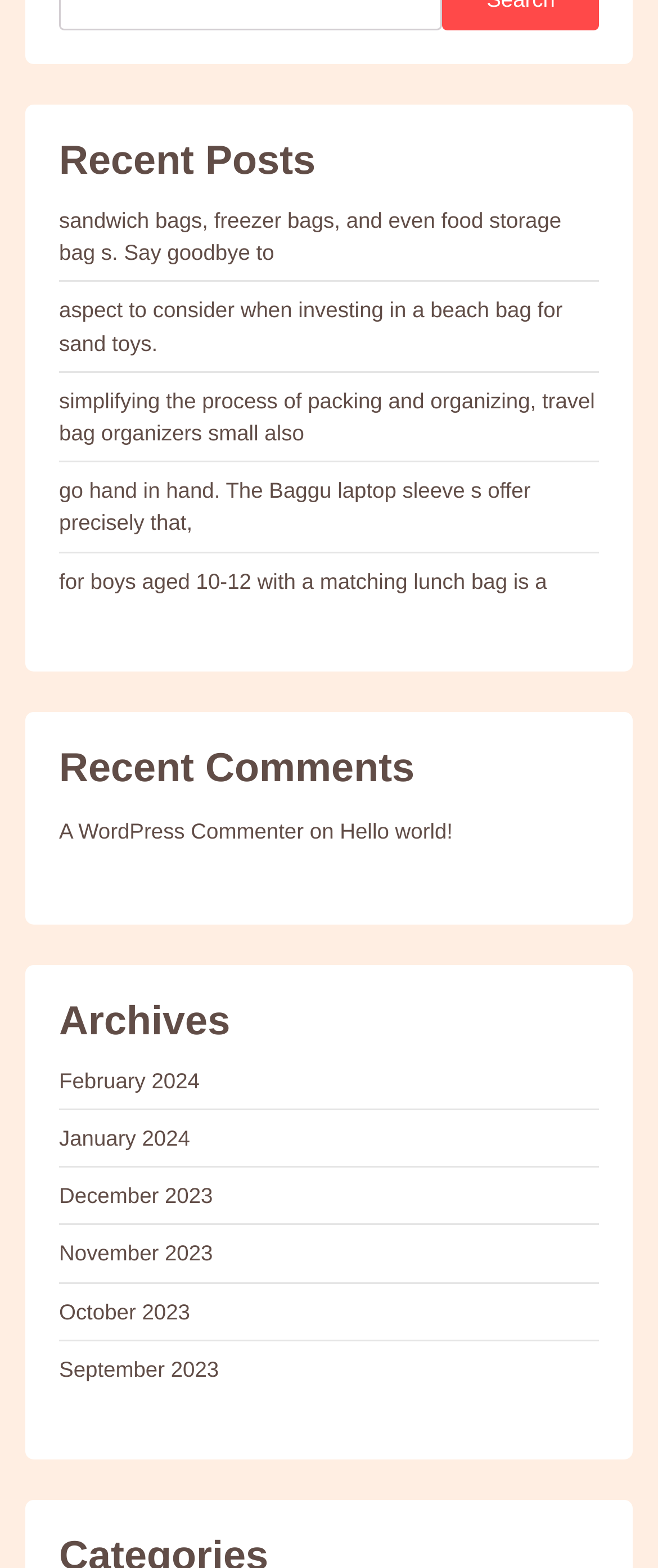How many comments are listed?
Using the image, provide a concise answer in one word or a short phrase.

1